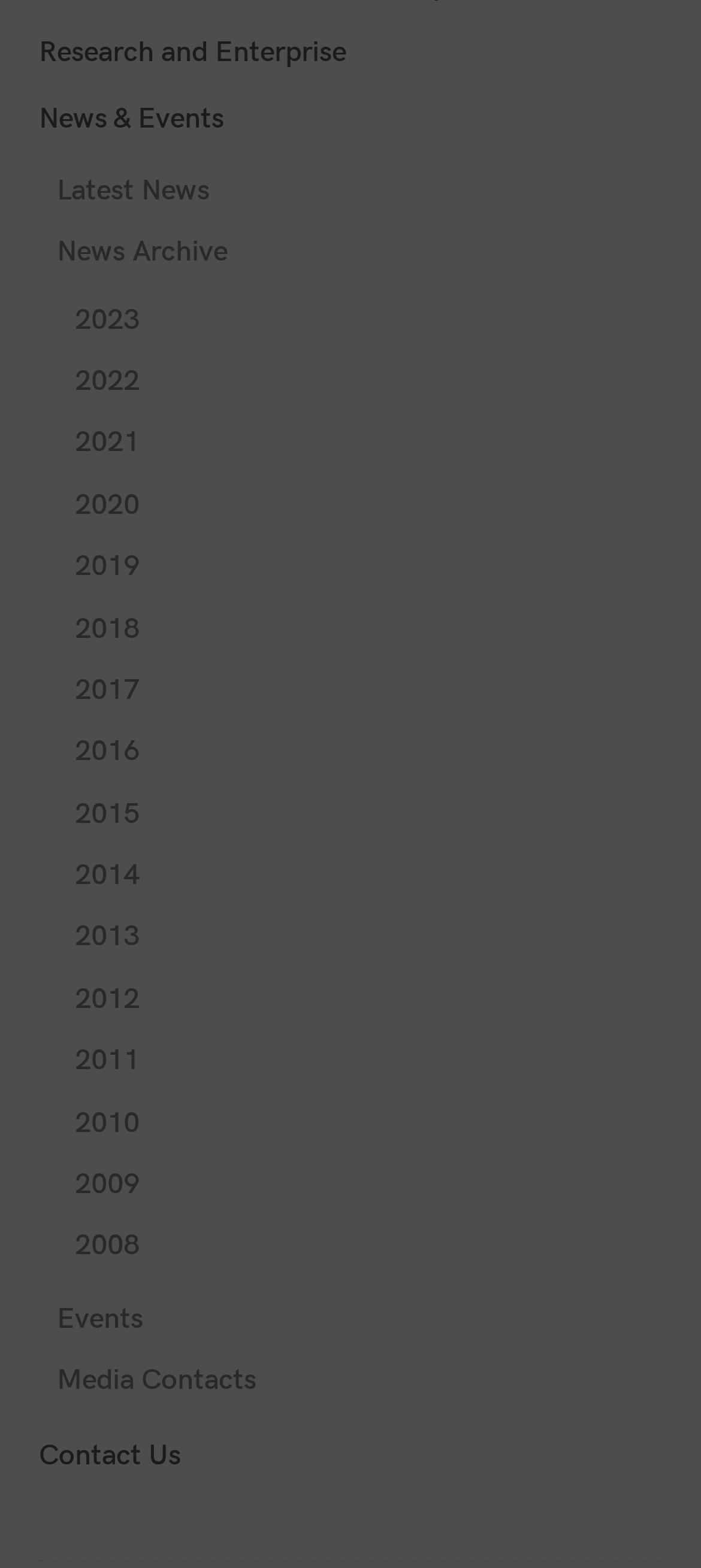Pinpoint the bounding box coordinates of the clickable element needed to complete the instruction: "View The need for constructive conversations and growth opportunities". The coordinates should be provided as four float numbers between 0 and 1: [left, top, right, bottom].

None